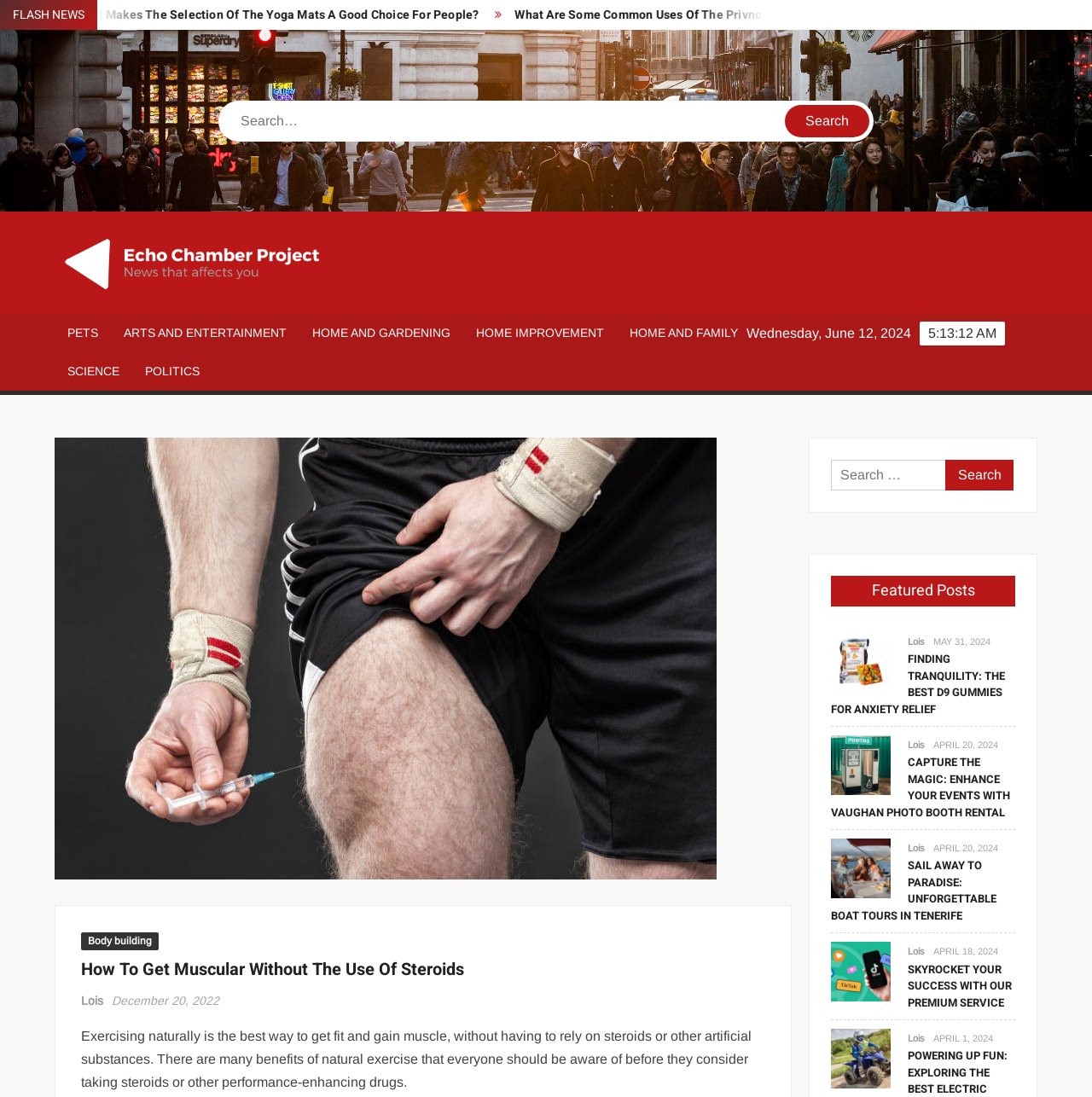Provide the bounding box coordinates for the area that should be clicked to complete the instruction: "Click on BOOK ONLINE TODAY".

None